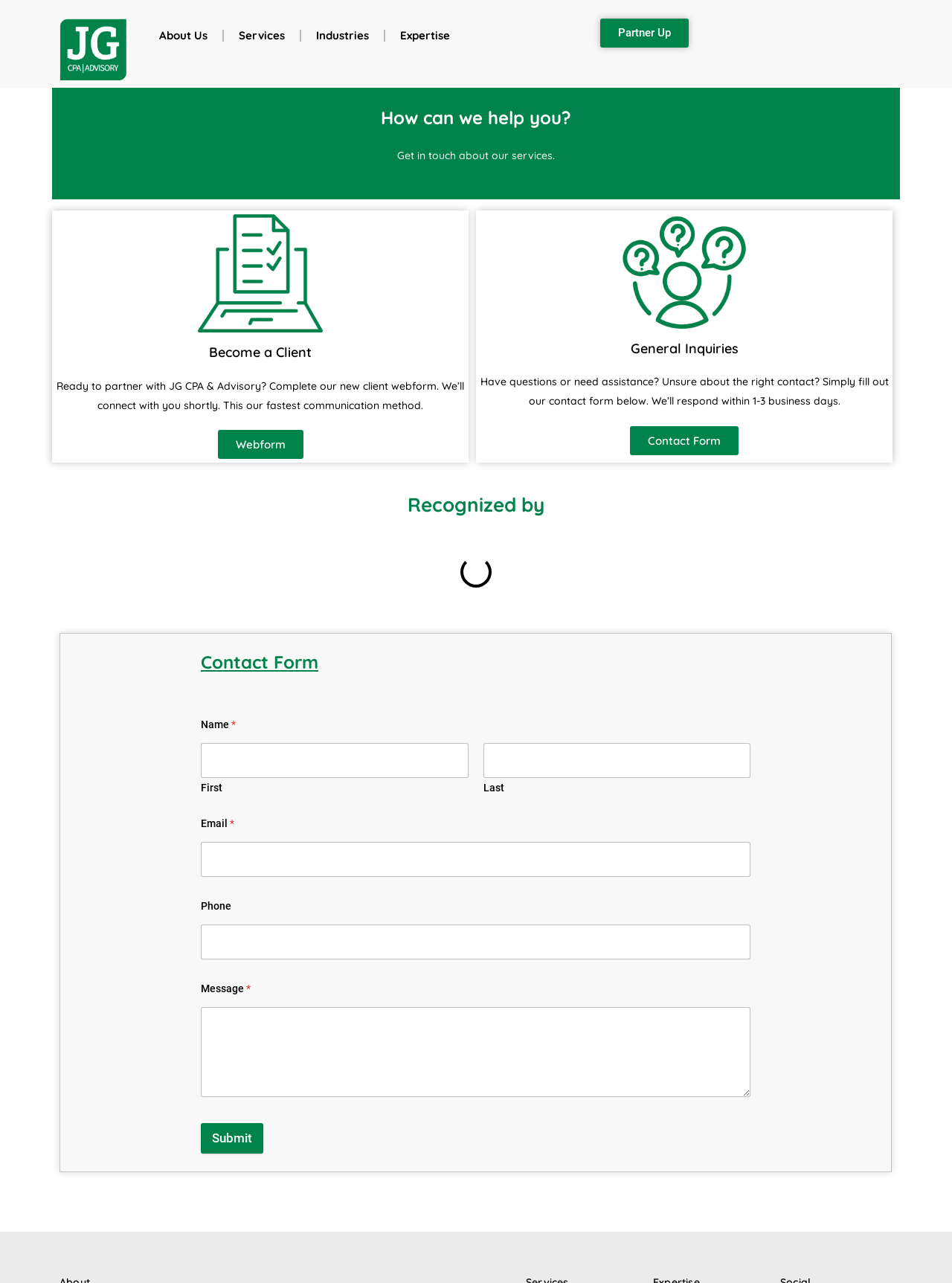Given the element description Expertise, identify the bounding box coordinates for the UI element on the webpage screenshot. The format should be (top-left x, top-left y, bottom-right x, bottom-right y), with values between 0 and 1.

[0.405, 0.014, 0.488, 0.041]